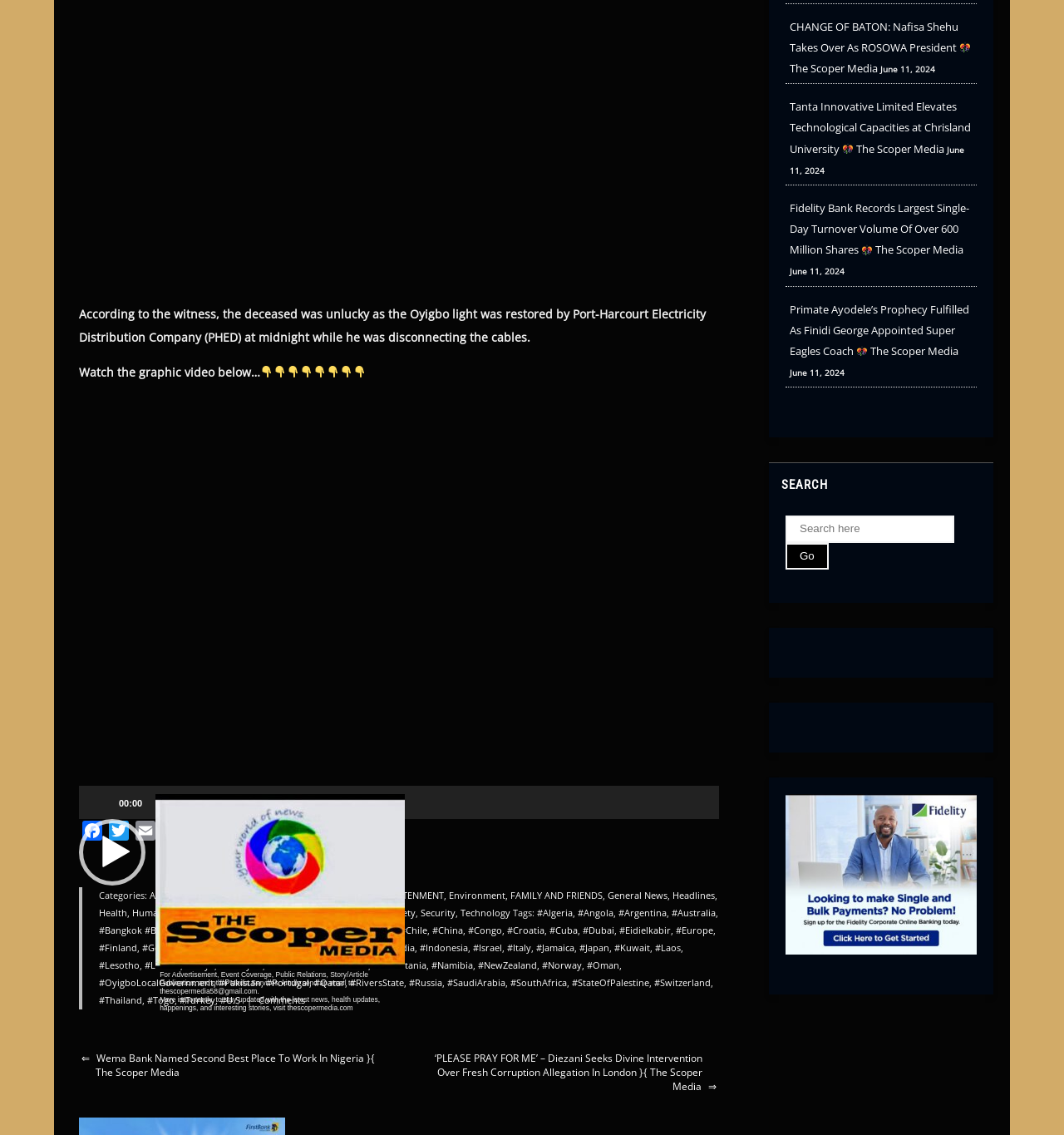Identify the bounding box coordinates of the specific part of the webpage to click to complete this instruction: "Watch the graphic video".

[0.074, 0.321, 0.245, 0.335]